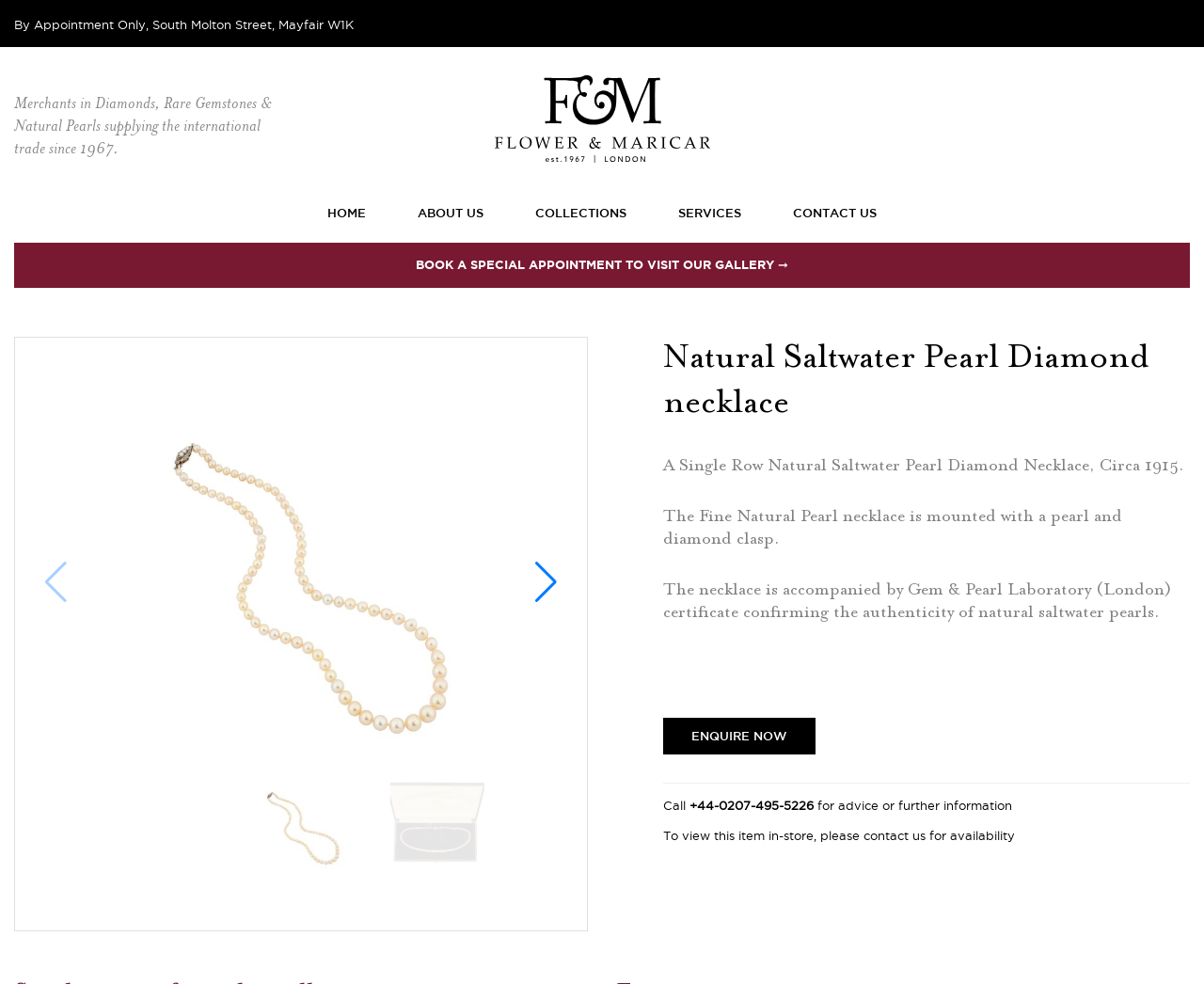Locate the bounding box coordinates of the element that should be clicked to execute the following instruction: "Click the 'CONTACT US' link".

[0.659, 0.194, 0.728, 0.242]